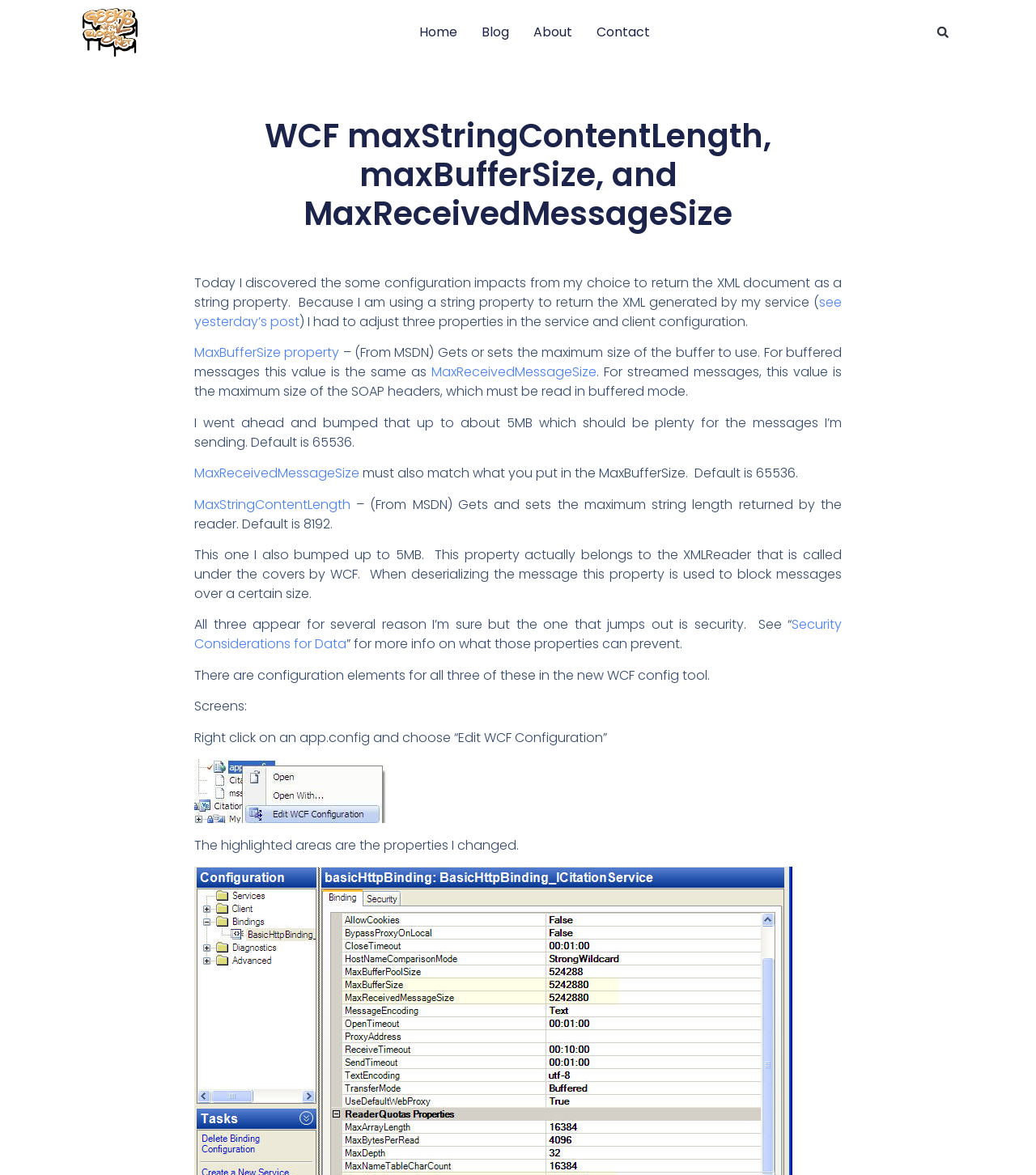Please respond to the question with a concise word or phrase:
How many configuration properties are mentioned in the blog post?

Three